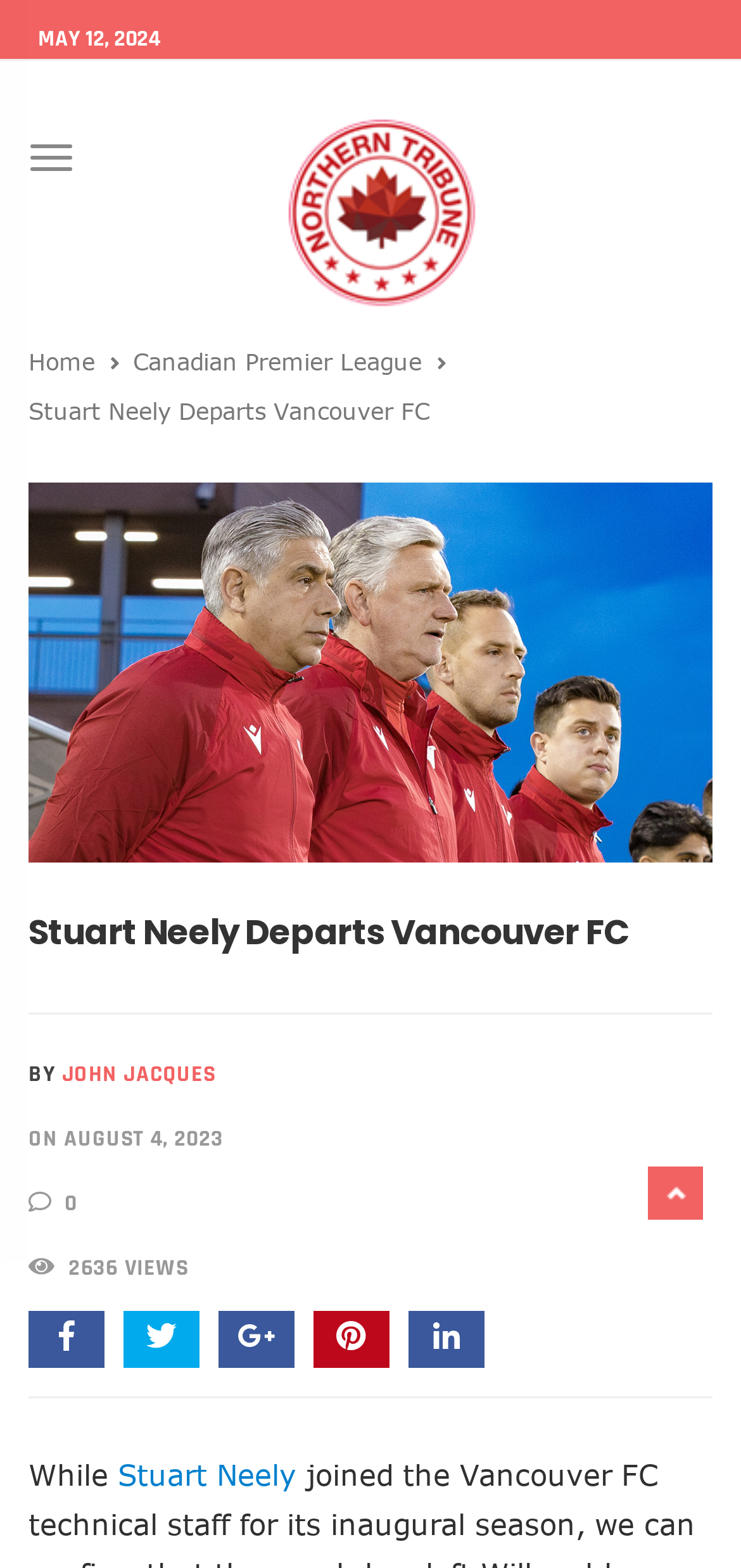Locate the bounding box coordinates of the area to click to fulfill this instruction: "View the Vancouver FC Stuart Neely image". The bounding box should be presented as four float numbers between 0 and 1, in the order [left, top, right, bottom].

[0.038, 0.308, 0.962, 0.55]